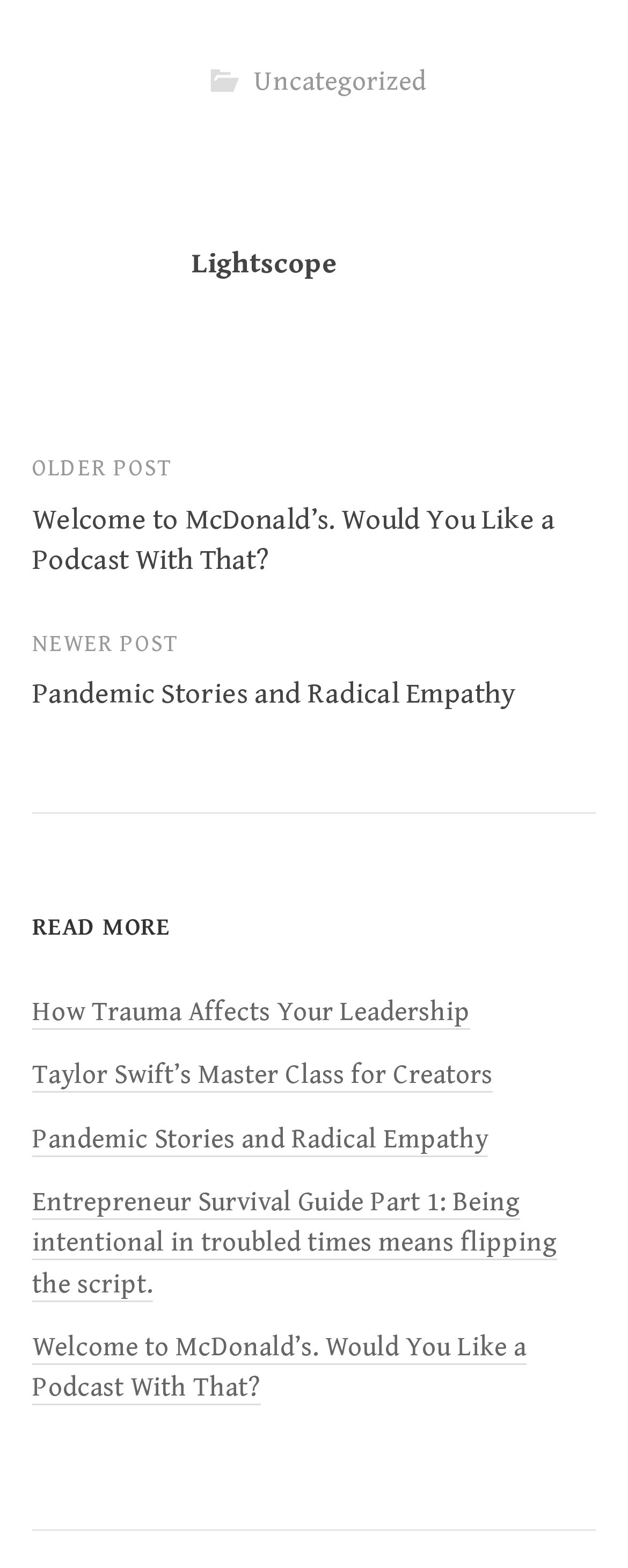Please specify the bounding box coordinates of the region to click in order to perform the following instruction: "read older post".

[0.051, 0.29, 0.275, 0.307]